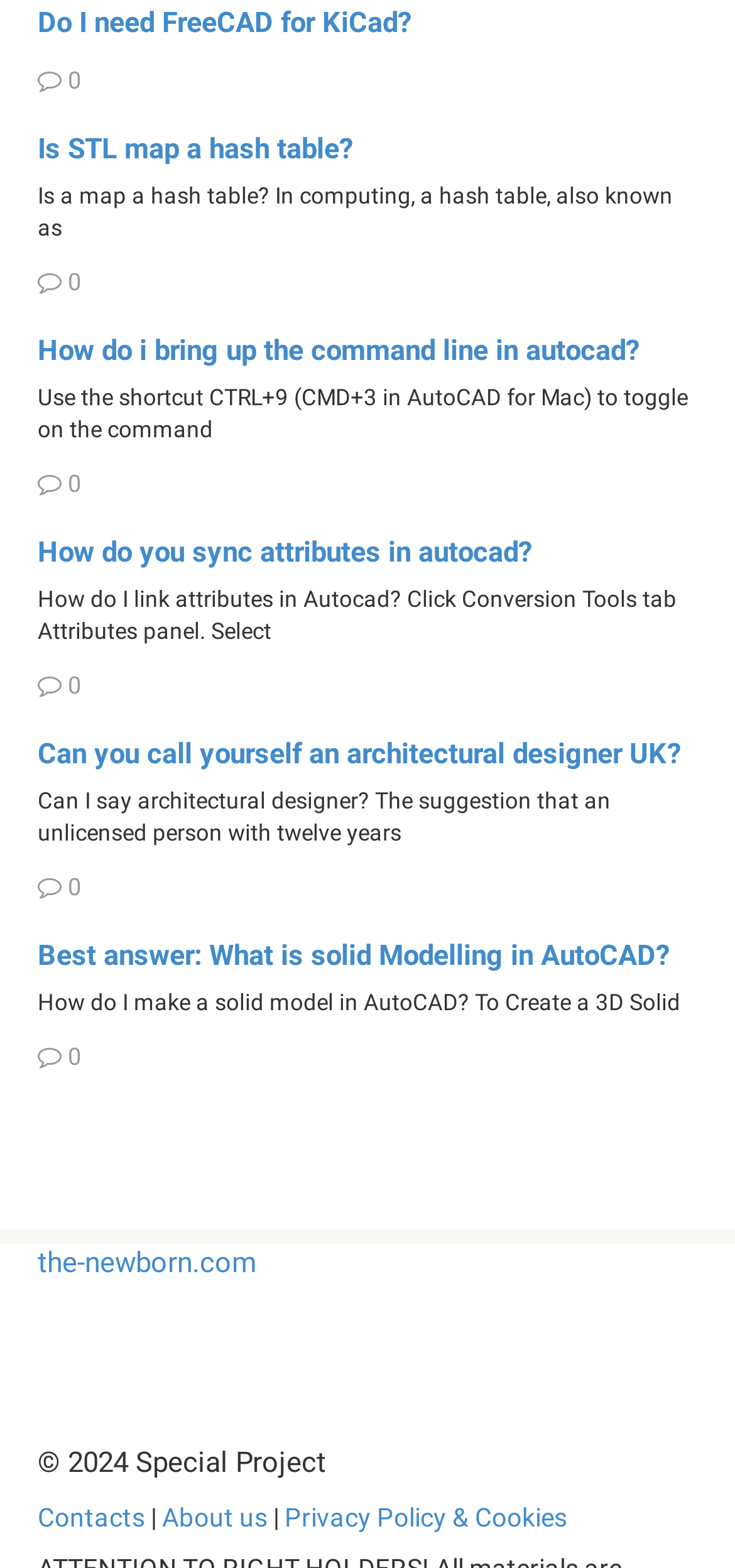Respond to the following question using a concise word or phrase: 
What is the first question on the webpage?

Do I need FreeCAD for KiCad?